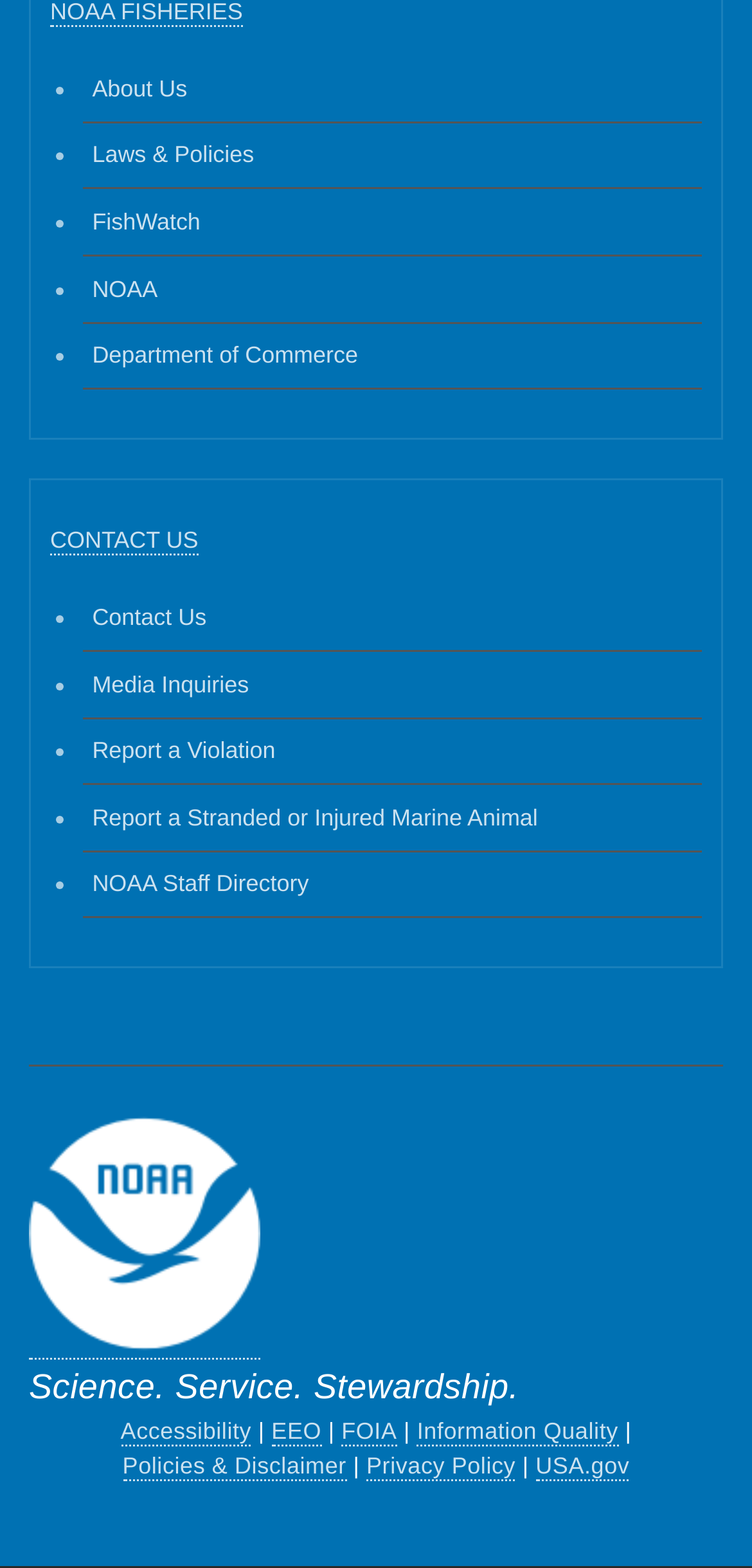What is the text above the NOAA logo?
Please provide a detailed and comprehensive answer to the question.

I looked at the webpage and found the text 'Science. Service. Stewardship.' above the NOAA logo, which is located at the bottom of the webpage.